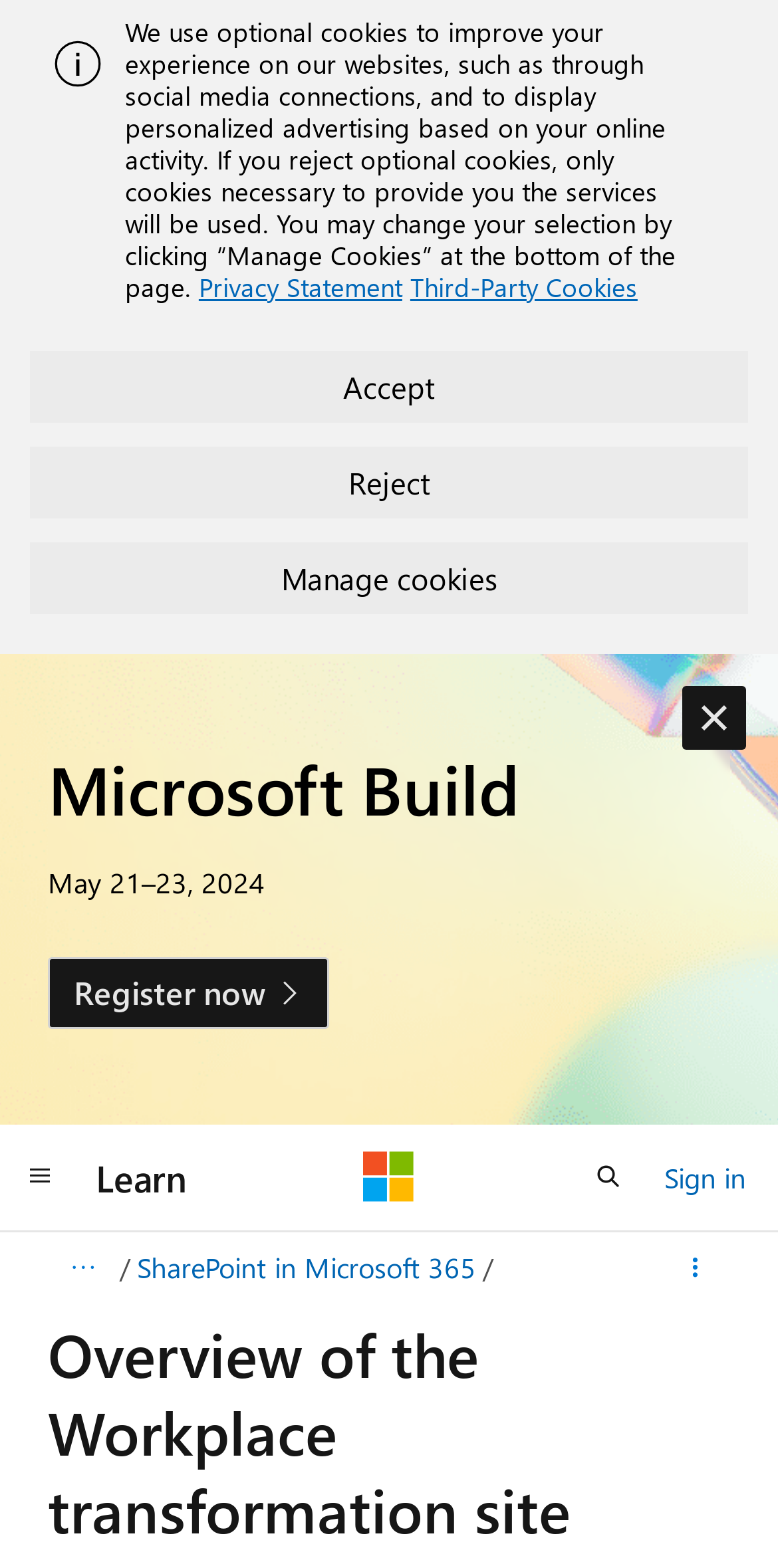Find the bounding box of the web element that fits this description: "SharePoint in Microsoft 365".

[0.176, 0.792, 0.612, 0.825]